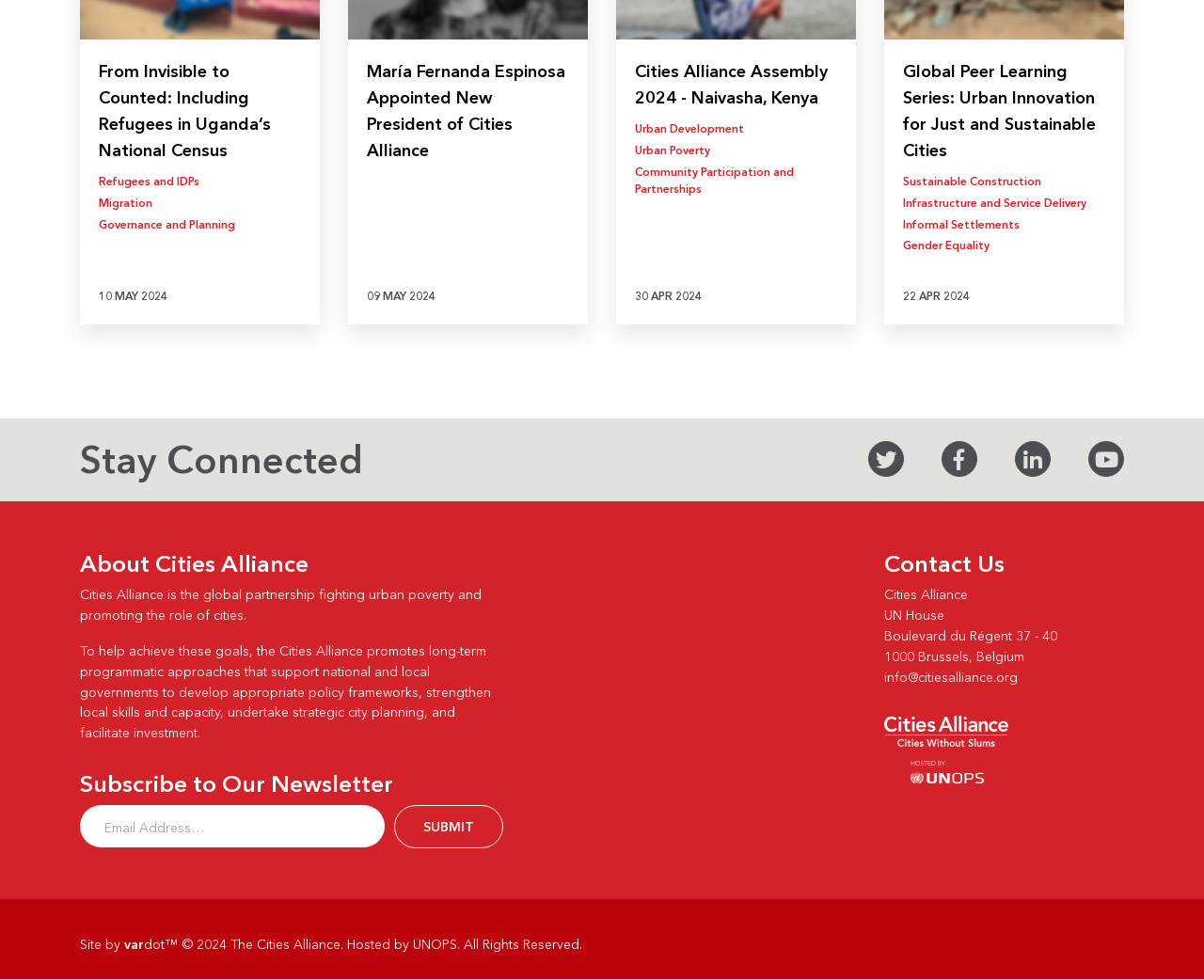Using the information in the image, give a detailed answer to the following question: What is the date of the second news article?

The date of the second news article is 09 MAY 2024, as indicated by the static text '09 MAY 2024'.